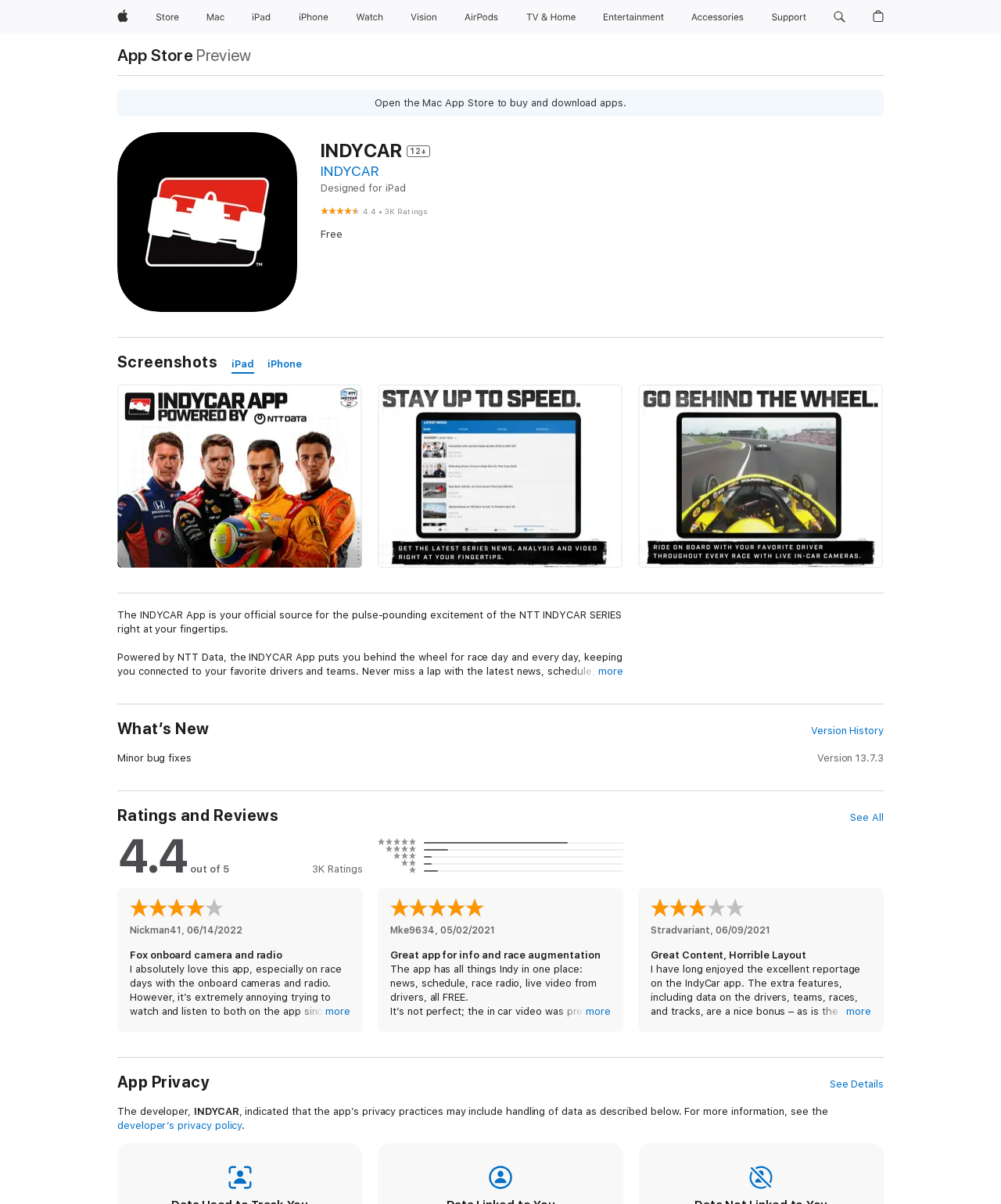Please give a short response to the question using one word or a phrase:
What is the purpose of the app?

Official source for NTT INDYCAR SERIES